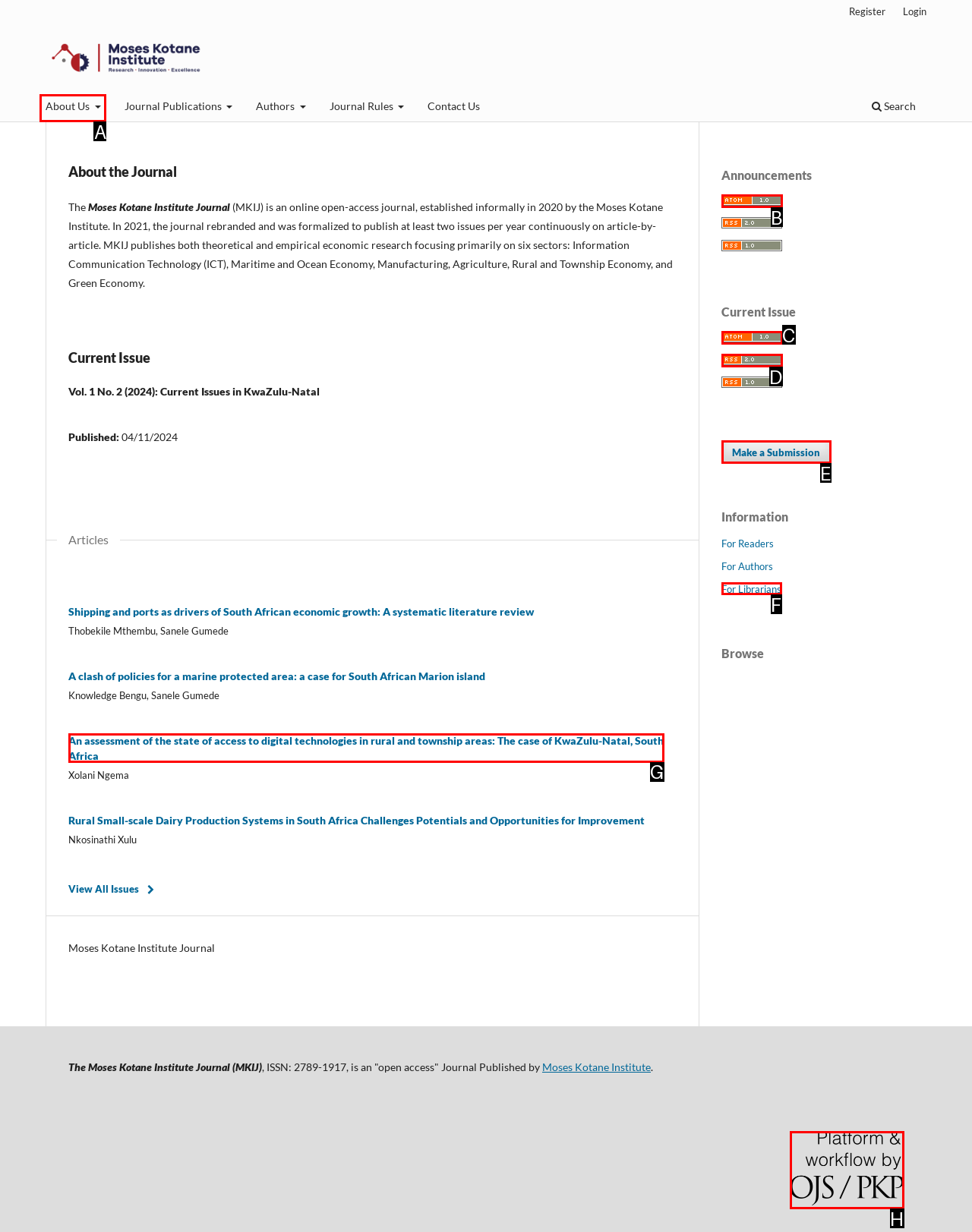Which UI element's letter should be clicked to achieve the task: Click on the 'About Us' link
Provide the letter of the correct choice directly.

A